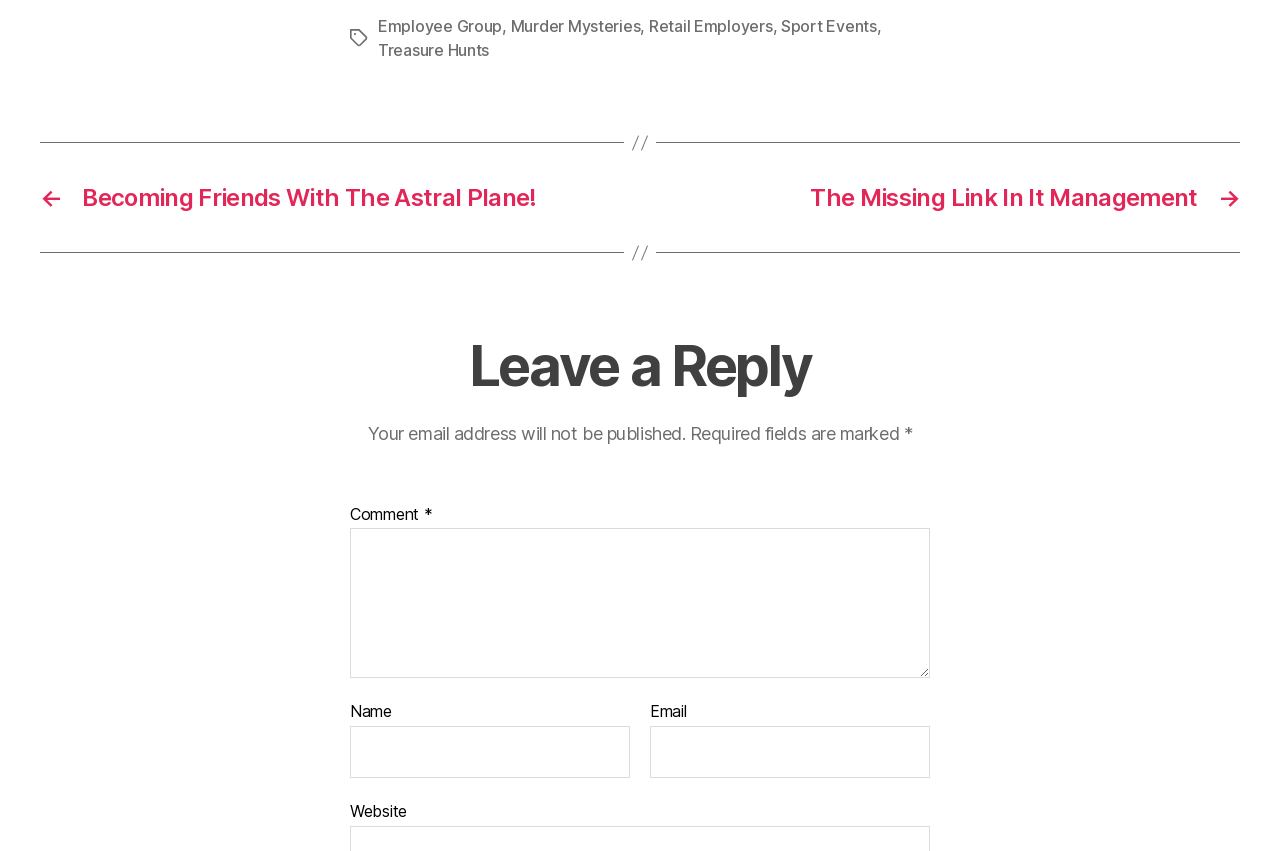Locate the bounding box coordinates of the clickable element to fulfill the following instruction: "Check out article by Laurie Willow". Provide the coordinates as four float numbers between 0 and 1 in the format [left, top, right, bottom].

None